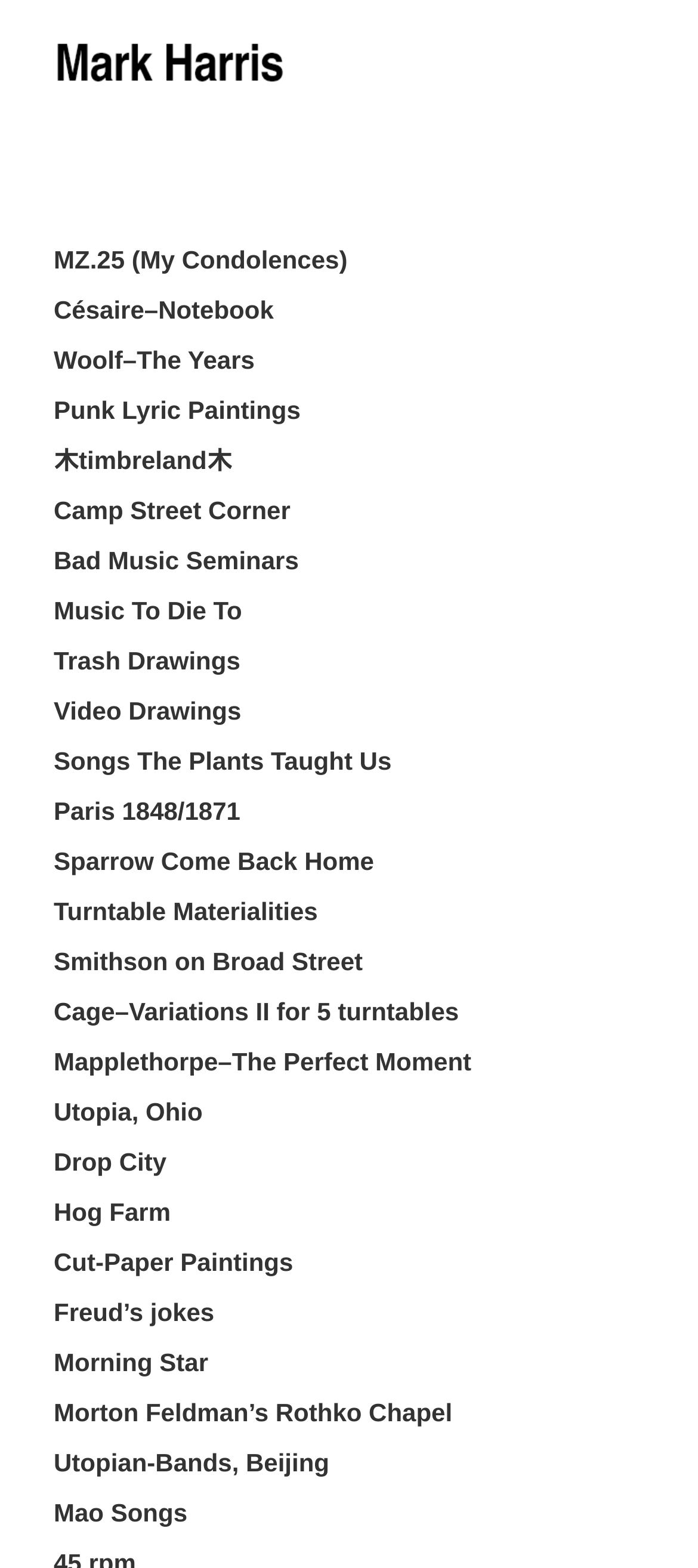Detail the various sections and features of the webpage.

This webpage is about Mao Zedong's poems, with a focus on three short poems from 1934-1935. At the top left corner, there is a logo of Mark Harris, which is an image linked to another webpage. Below the logo, there is a list of 29 links, each with a unique title, such as "MZ.25 (My Condolences)", "Césaire–Notebook", and "Mao Songs". These links are arranged vertically, with the first link starting from the top left corner and the last link ending at the bottom left corner of the webpage. The links are densely packed, with minimal space between them.